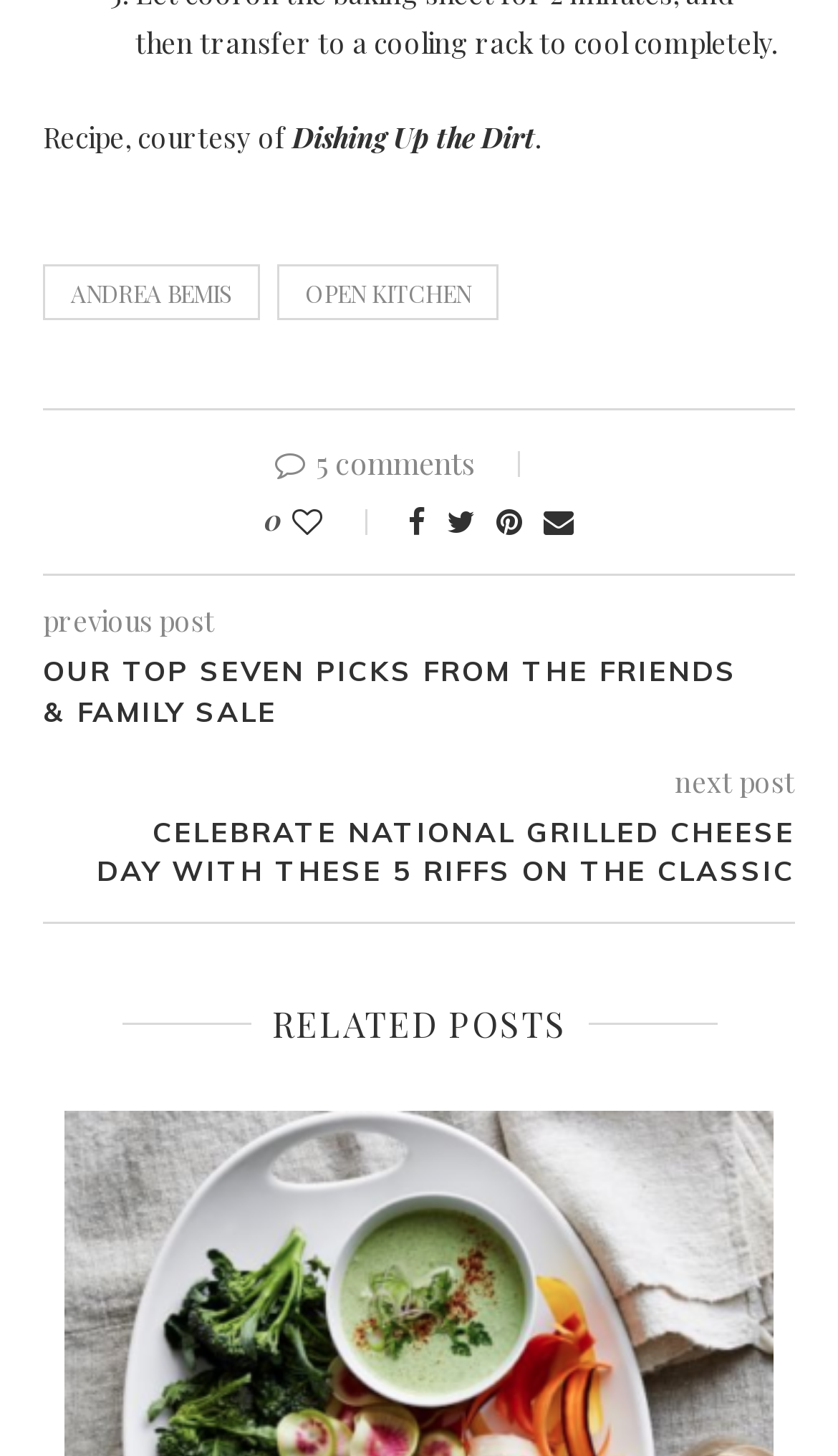What is the title of the next post?
Offer a detailed and exhaustive answer to the question.

The title of the next post is mentioned in the link 'CELEBRATE NATIONAL GRILLED CHEESE DAY WITH THESE 5 RIFFS ON THE CLASSIC' which is located inside the third LayoutTable, below the StaticText 'next post'.